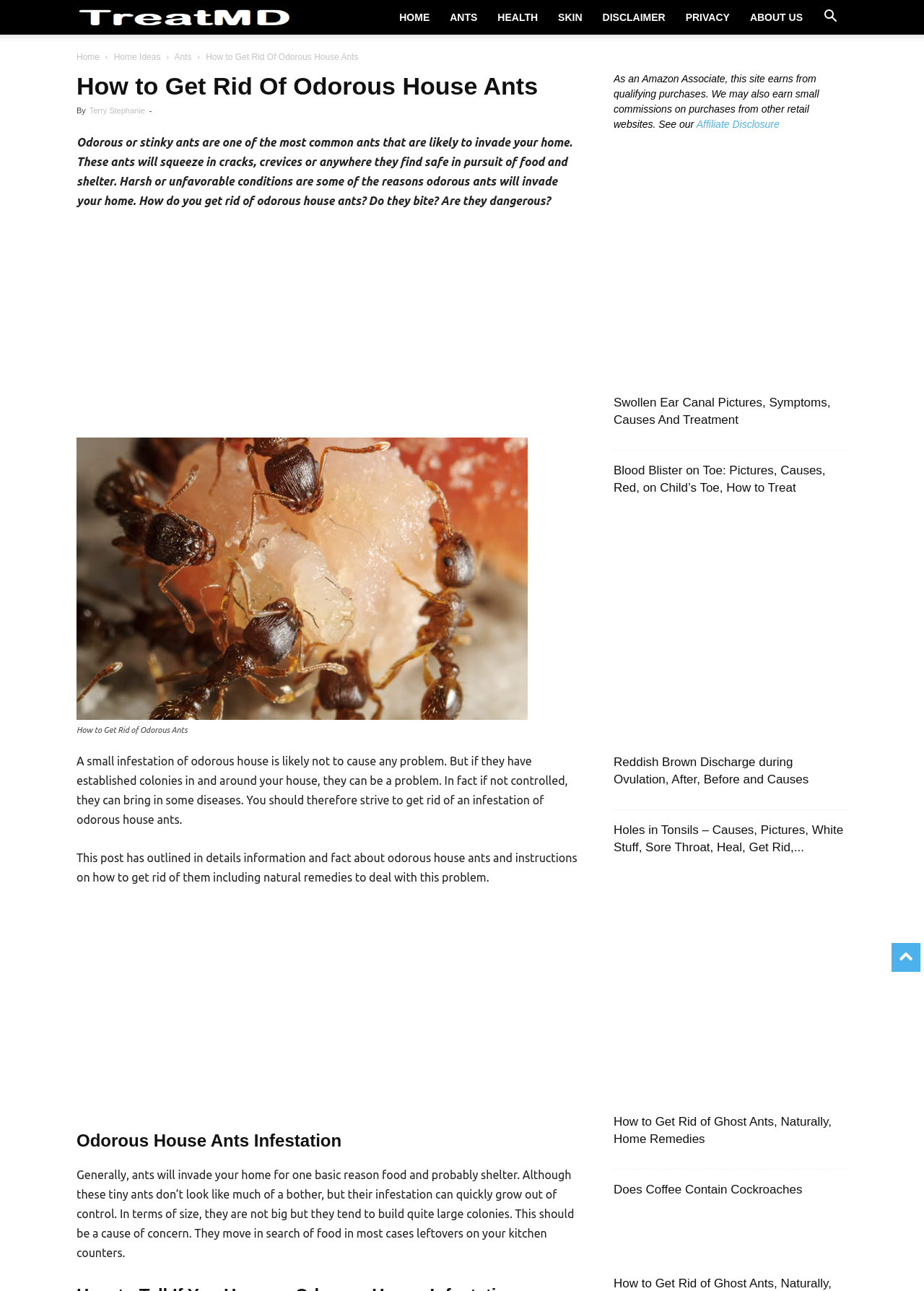Determine the bounding box coordinates of the region to click in order to accomplish the following instruction: "Get rid of 'Ghost Ants' naturally". Provide the coordinates as four float numbers between 0 and 1, specifically [left, top, right, bottom].

[0.664, 0.862, 0.917, 0.889]